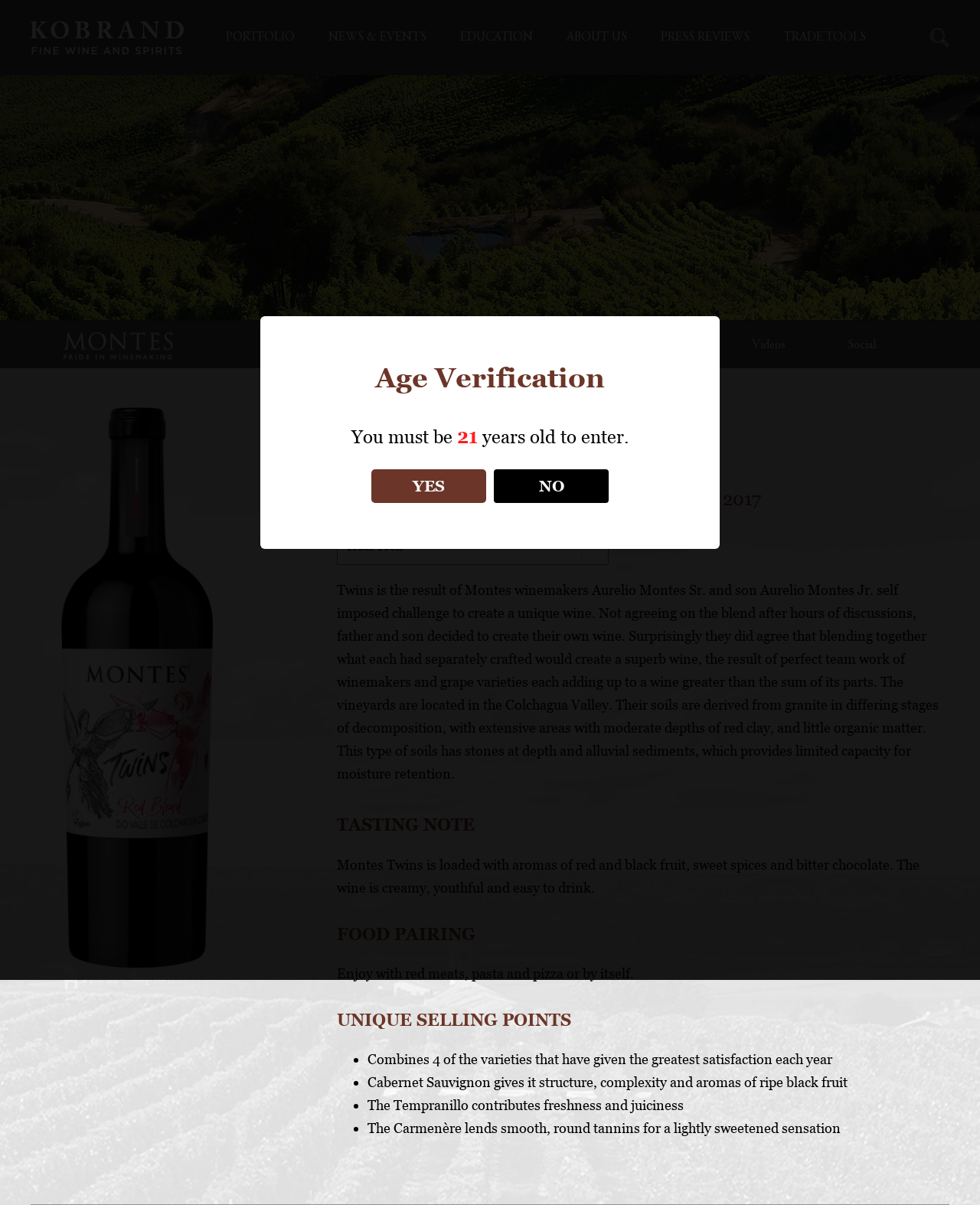Indicate the bounding box coordinates of the clickable region to achieve the following instruction: "Click on the 'YES' button."

[0.379, 0.389, 0.496, 0.417]